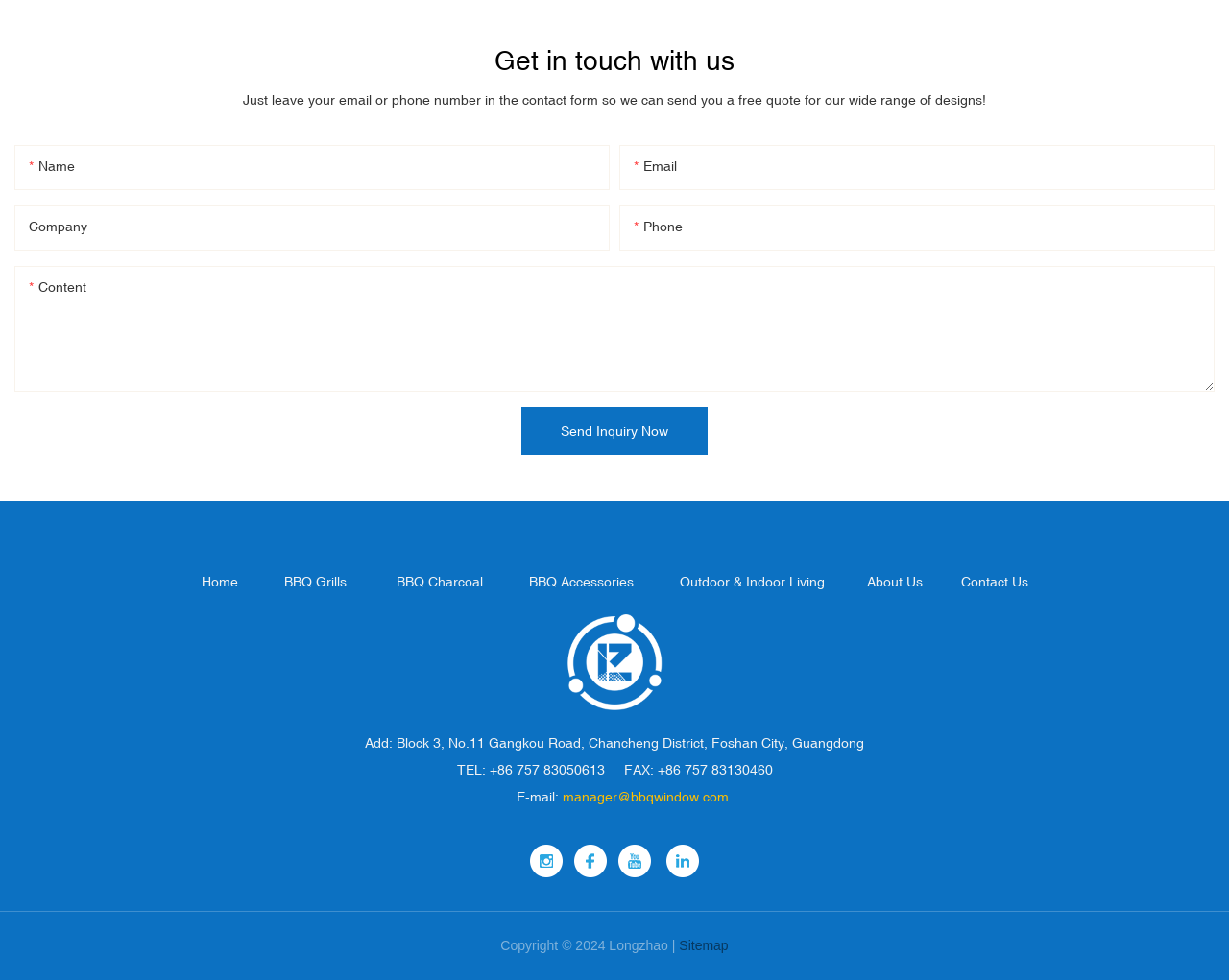Determine the bounding box coordinates of the section to be clicked to follow the instruction: "View Sitemap". The coordinates should be given as four float numbers between 0 and 1, formatted as [left, top, right, bottom].

[0.553, 0.957, 0.593, 0.973]